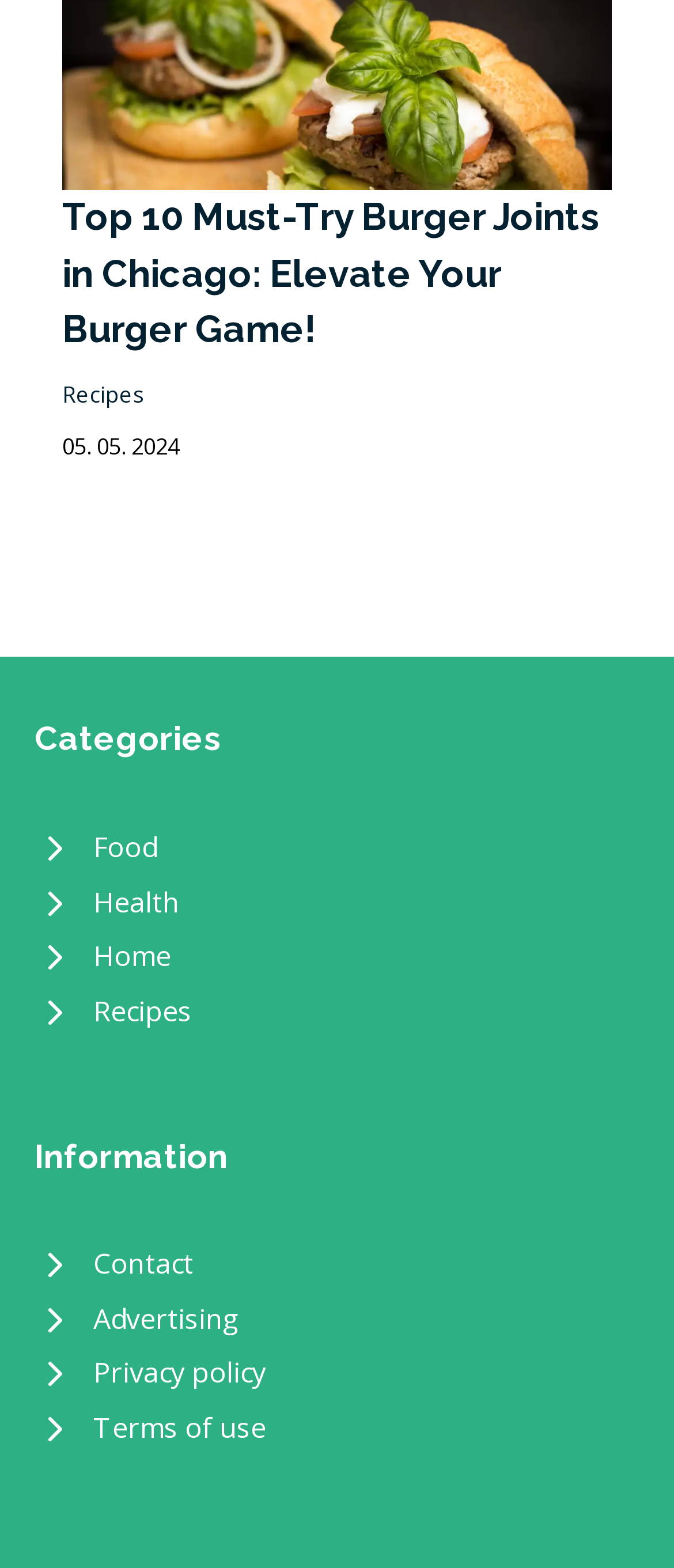What categories are available on this website?
Carefully analyze the image and provide a thorough answer to the question.

The categories can be found in the complementary element with bounding box coordinates [0.0, 0.419, 1.0, 0.999]. Within this element, there are several link elements with text contents 'Food', 'Health', 'Home', and 'Recipes'. These text contents represent the available categories on this website.